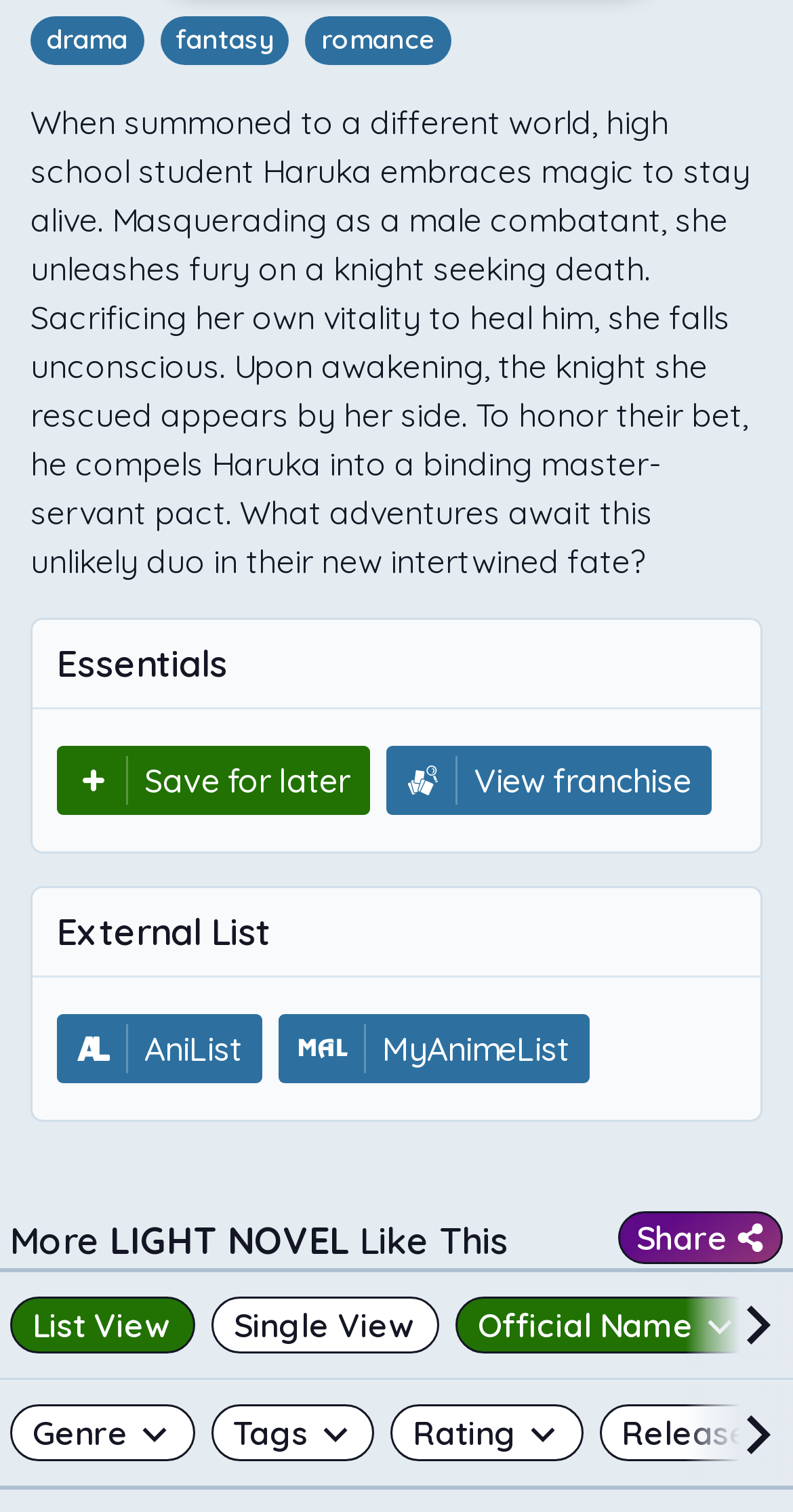Please indicate the bounding box coordinates of the element's region to be clicked to achieve the instruction: "Switch to list view". Provide the coordinates as four float numbers between 0 and 1, i.e., [left, top, right, bottom].

[0.013, 0.857, 0.246, 0.895]